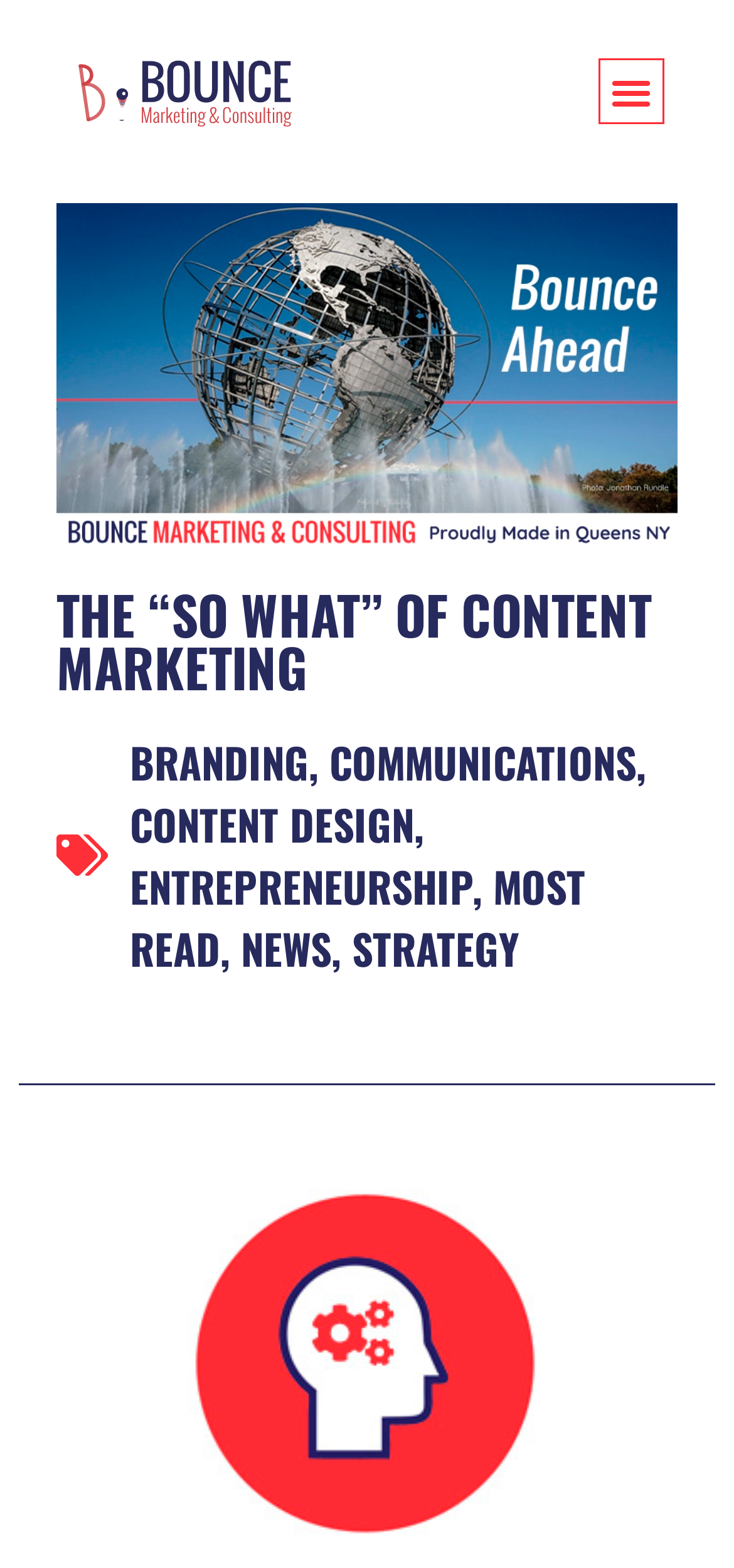Using details from the image, please answer the following question comprehensively:
What is the company name?

The company name can be found in the top-left corner of the webpage, where the logo is located. The image element with the description 'Bounce Marketing & Consulting icon' is accompanied by a link with the same text, indicating that it is the company name.